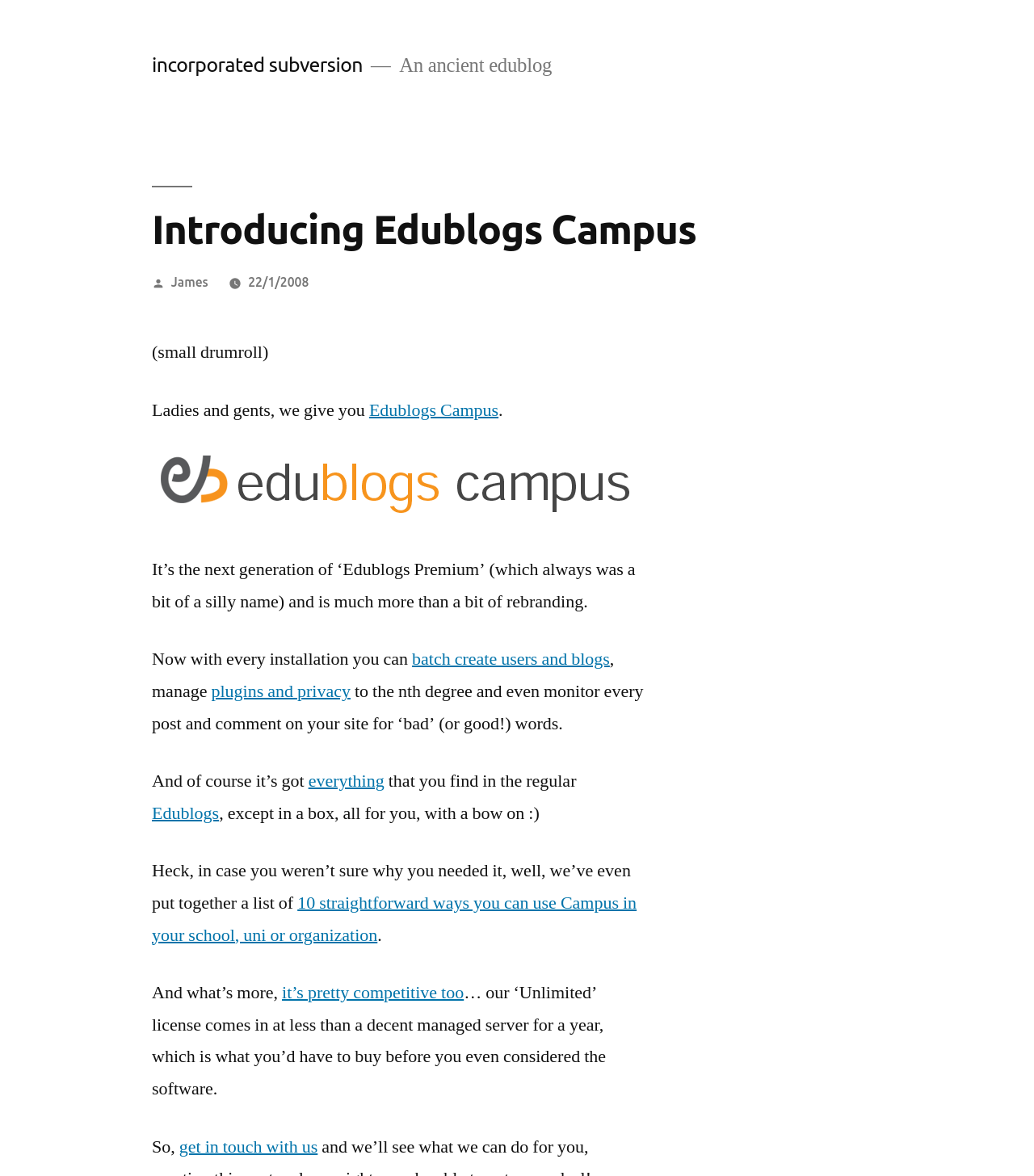Please identify the bounding box coordinates of the element that needs to be clicked to execute the following command: "View the '10 straightforward ways you can use Campus in your school, uni or organization'". Provide the bounding box using four float numbers between 0 and 1, formatted as [left, top, right, bottom].

[0.147, 0.758, 0.616, 0.805]